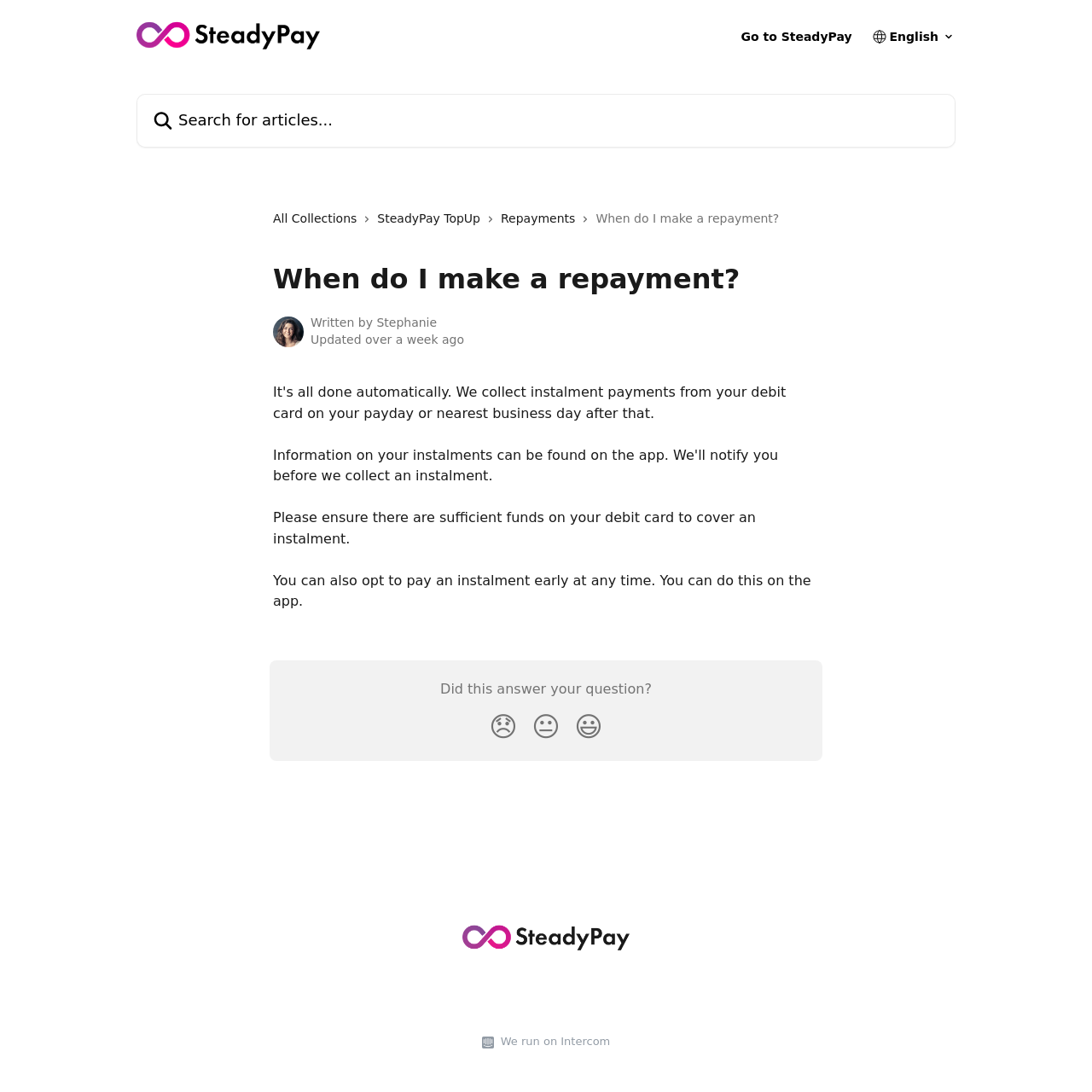What is the purpose of the search bar?
From the image, respond with a single word or phrase.

Search for articles